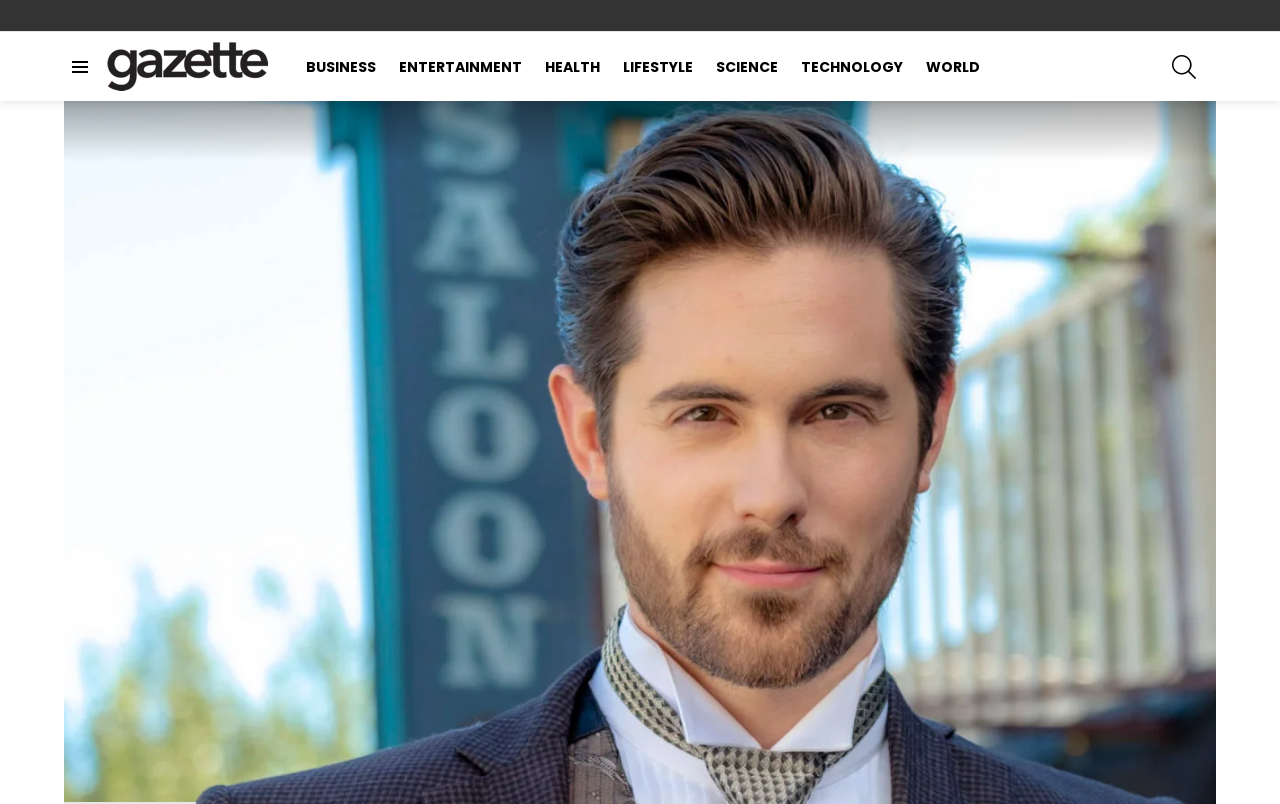Identify the bounding box coordinates of the region that needs to be clicked to carry out this instruction: "Search for something". Provide these coordinates as four float numbers ranging from 0 to 1, i.e., [left, top, right, bottom].

[0.916, 0.058, 0.934, 0.108]